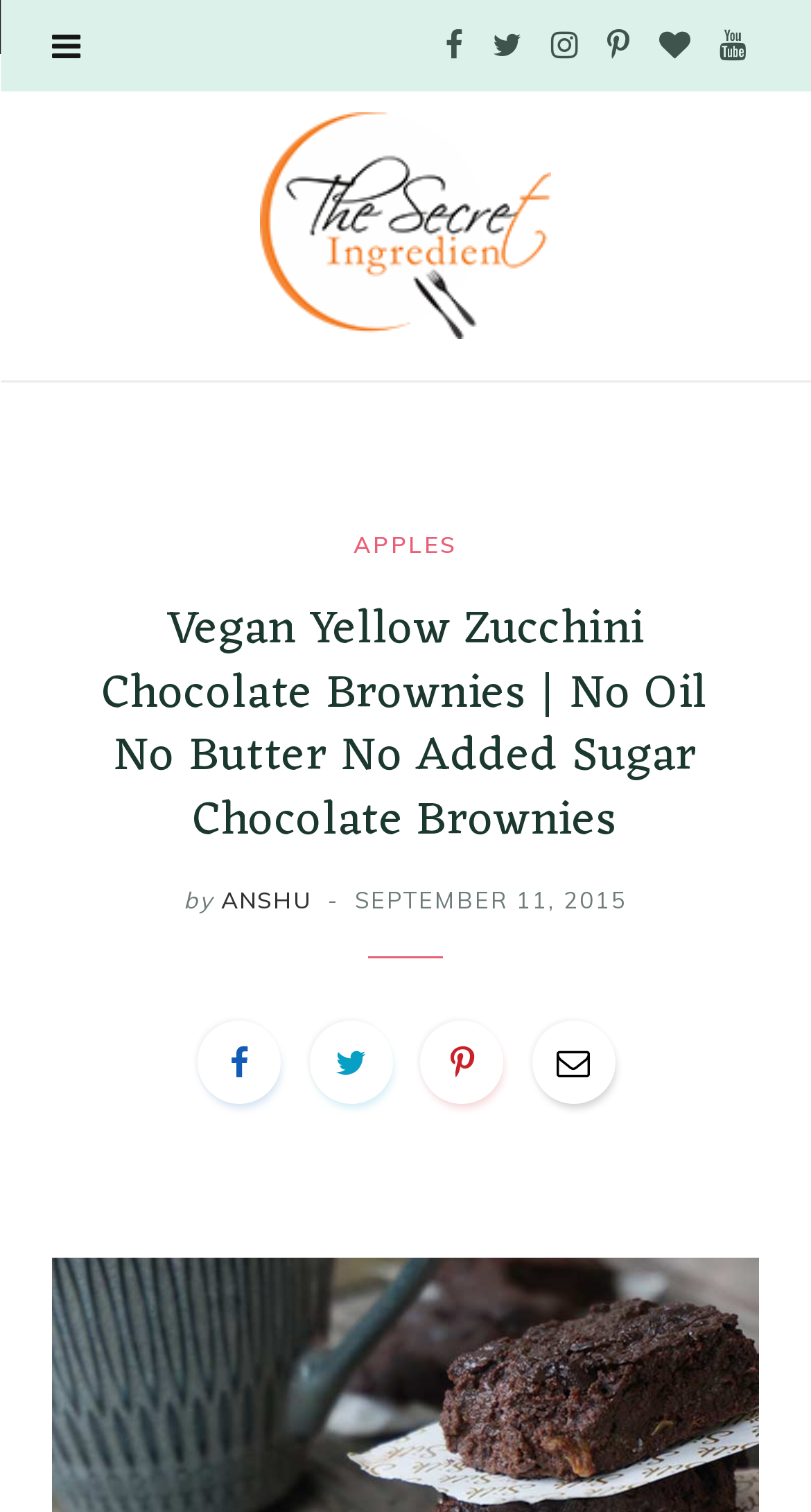Who is the author of the article?
Please provide a comprehensive answer based on the visual information in the image.

I looked for the author's name in the article section and found it next to the 'by' keyword, which is 'ANSHU'.